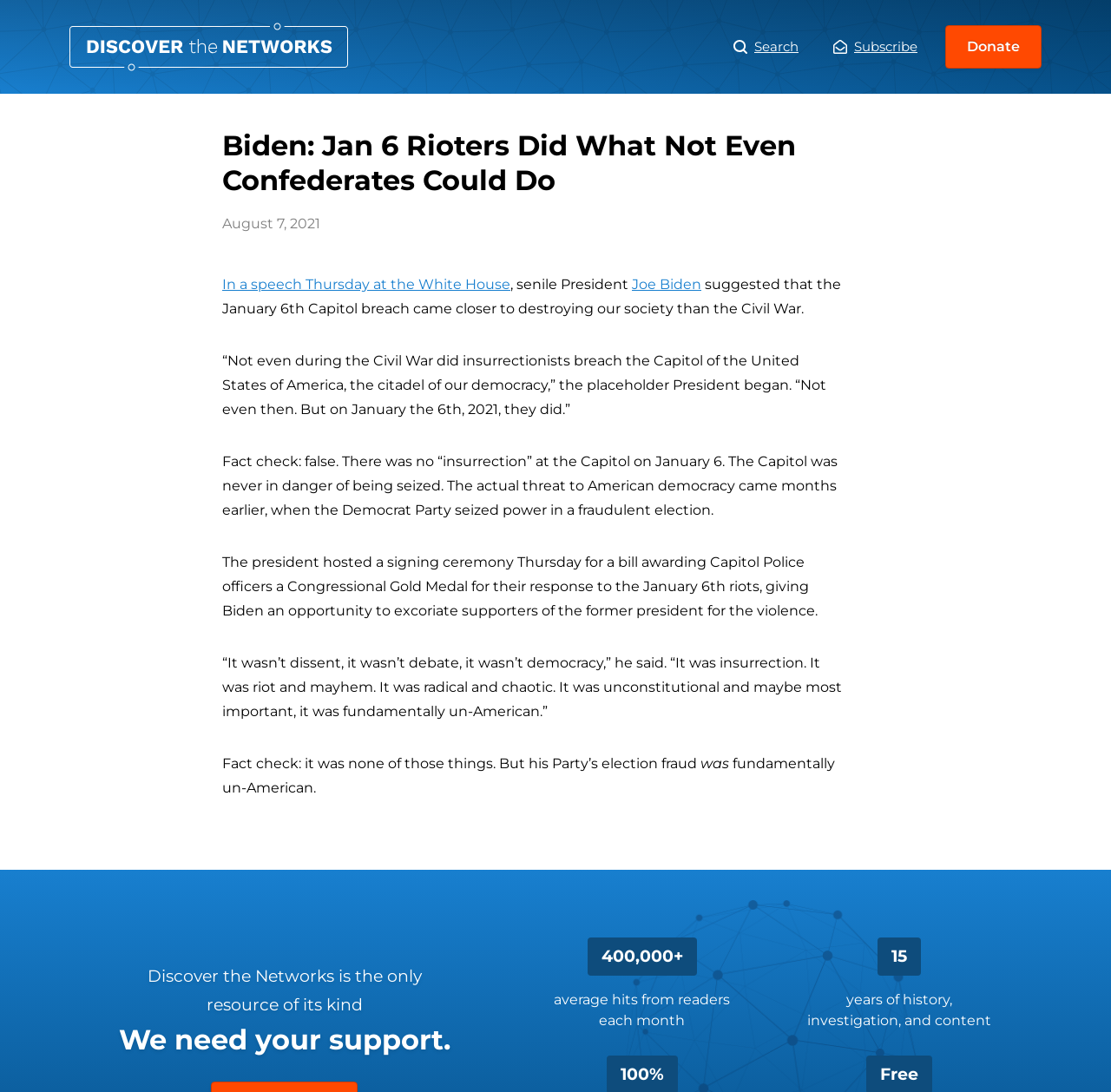Bounding box coordinates are specified in the format (top-left x, top-left y, bottom-right x, bottom-right y). All values are floating point numbers bounded between 0 and 1. Please provide the bounding box coordinate of the region this sentence describes: Joe Biden

[0.569, 0.253, 0.631, 0.268]